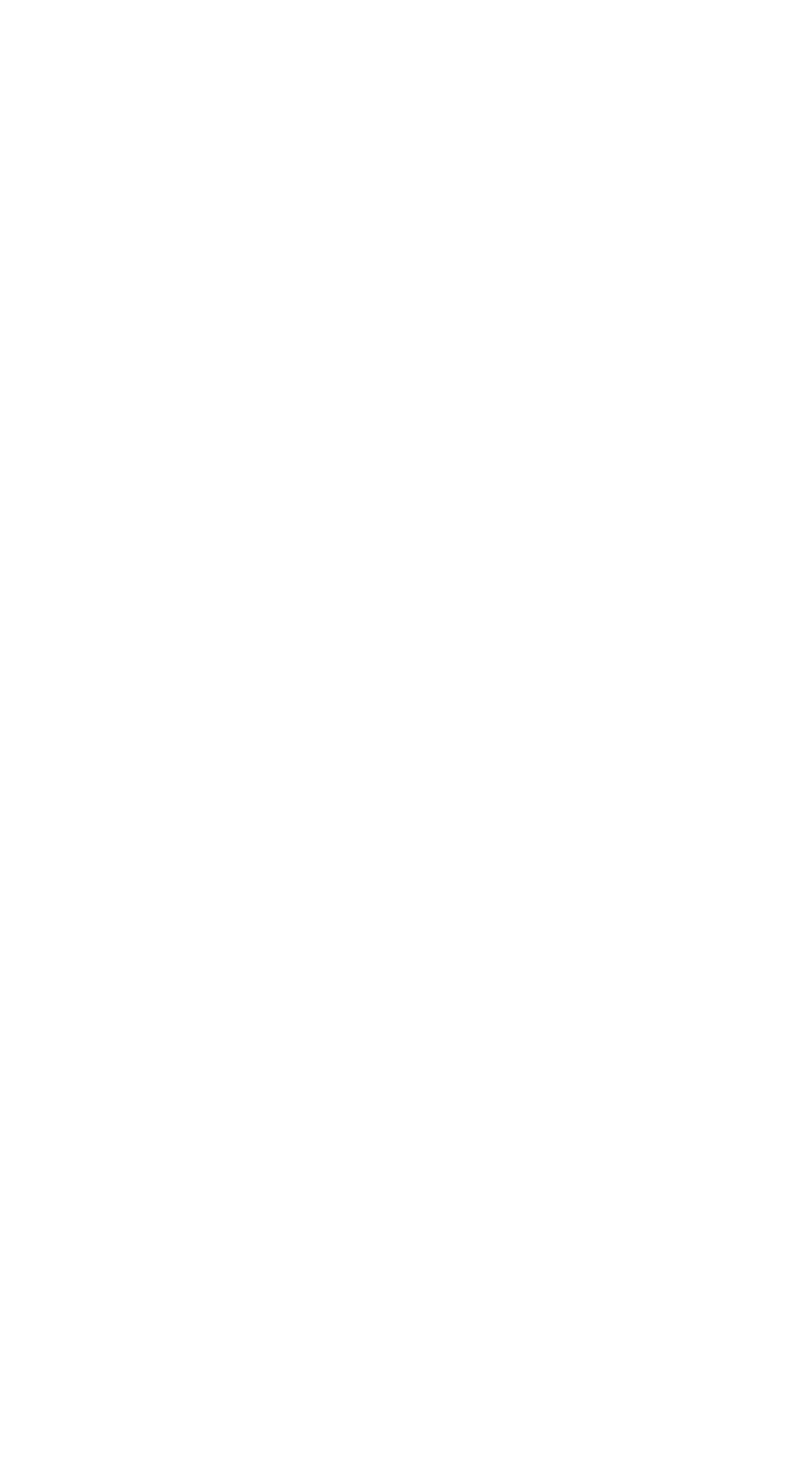Analyze the image and deliver a detailed answer to the question: How many links are listed under 'Political Issues'?

I counted the number of links listed under 'Political Issues' and found 9 links, including 'War in Ukraine', 'Marxism: A Militant Instrument', and 'Natural Disasters, Pandemics, Global Warming... in the Pursuit of Profit'.